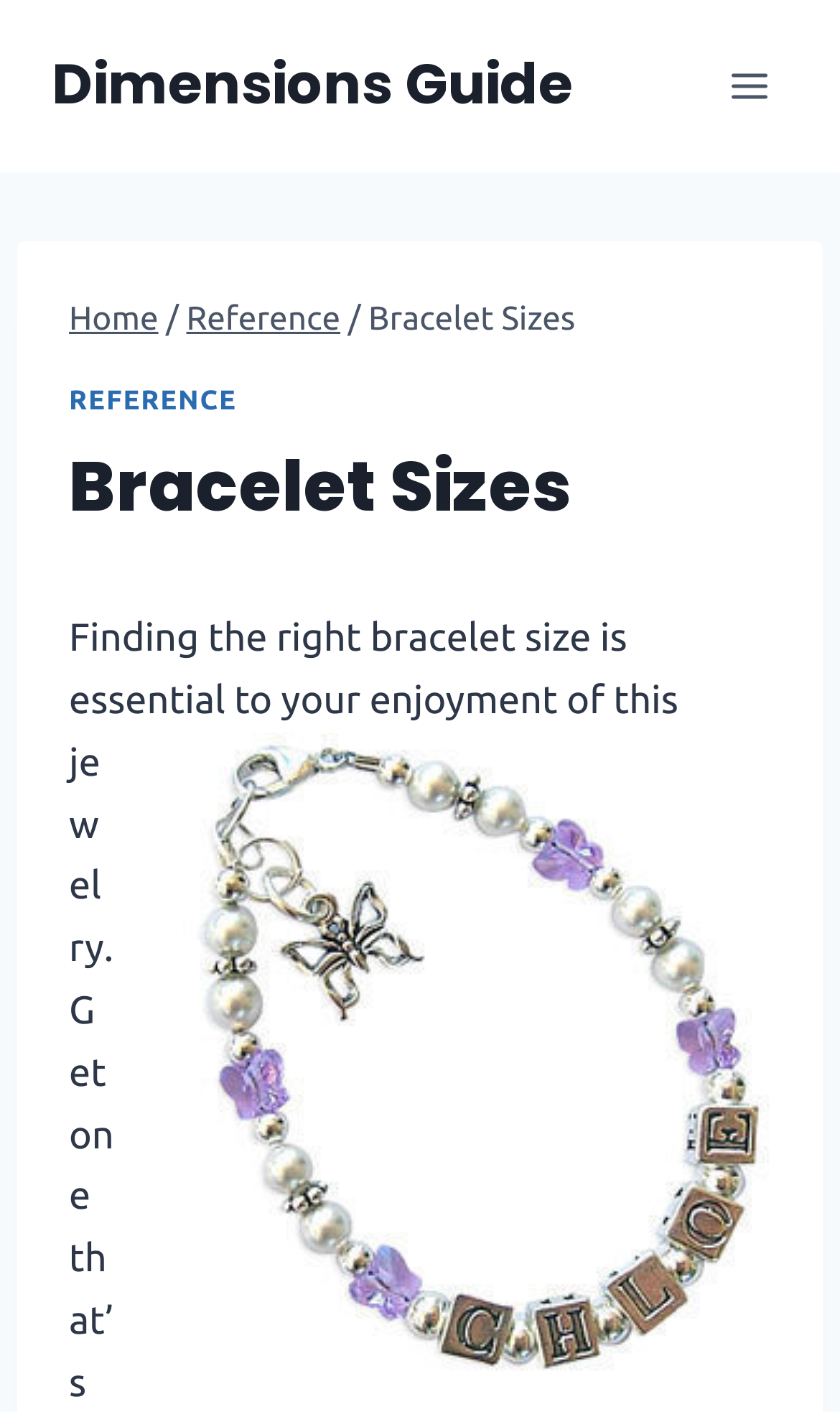Use the information in the screenshot to answer the question comprehensively: What is the main topic of the webpage?

The webpage is focused on providing information about bracelet sizes, as indicated by the heading 'Bracelet Sizes' and the presence of a dimensions guide.